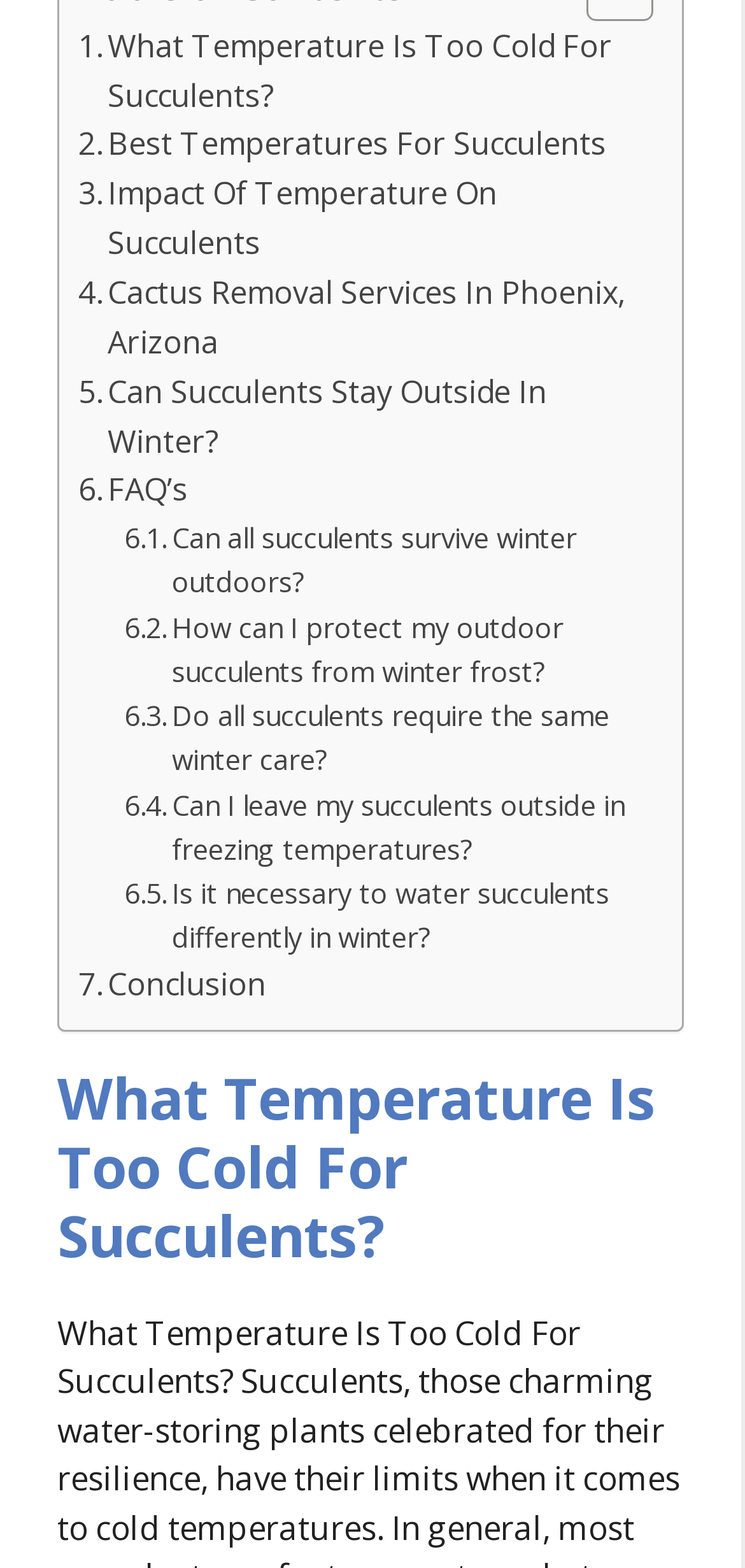Determine the bounding box coordinates of the element that should be clicked to execute the following command: "Read the 'Impact Of Temperature On Succulents' article".

[0.105, 0.109, 0.864, 0.172]